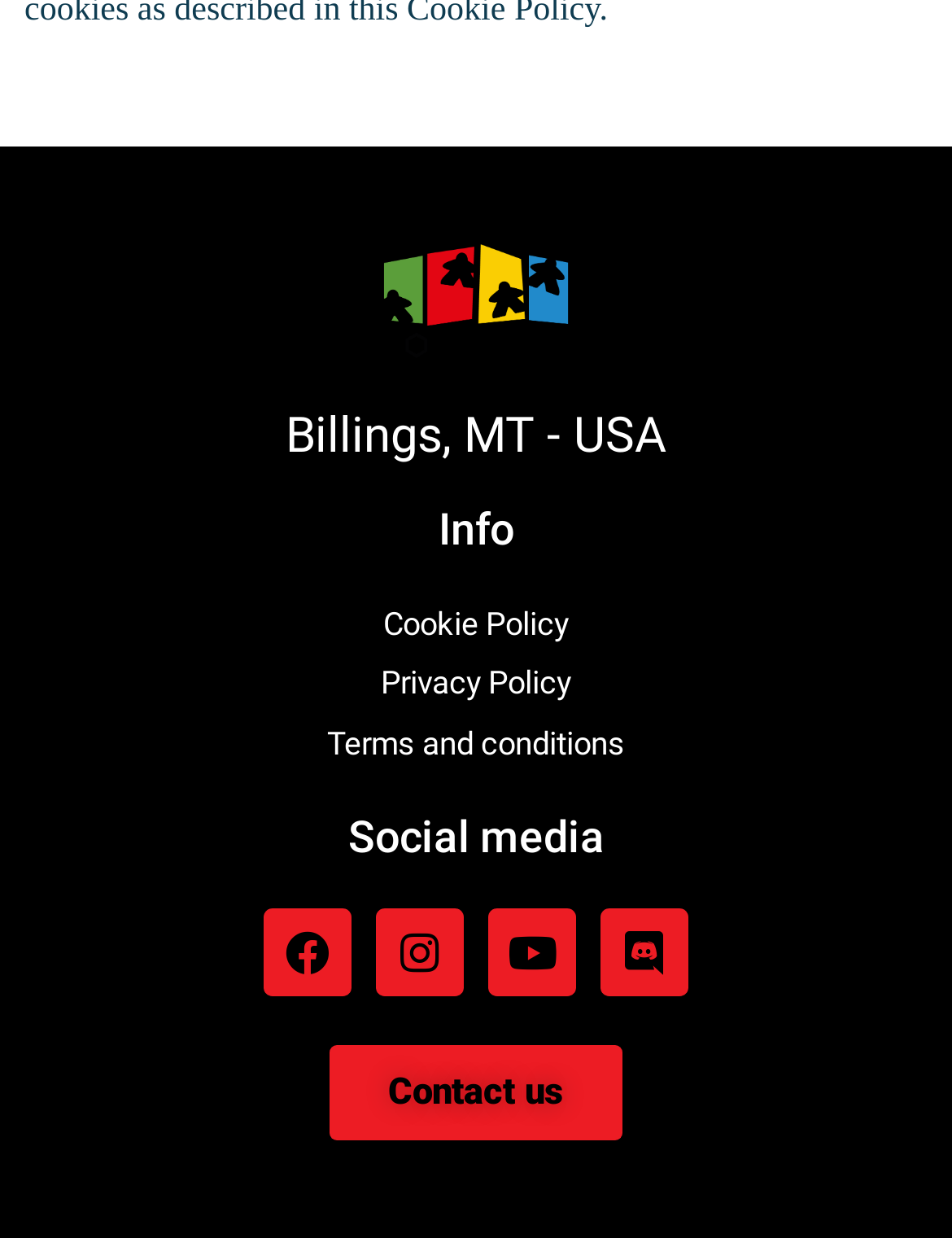Answer with a single word or phrase: 
How many links are available under the 'Info' heading?

3